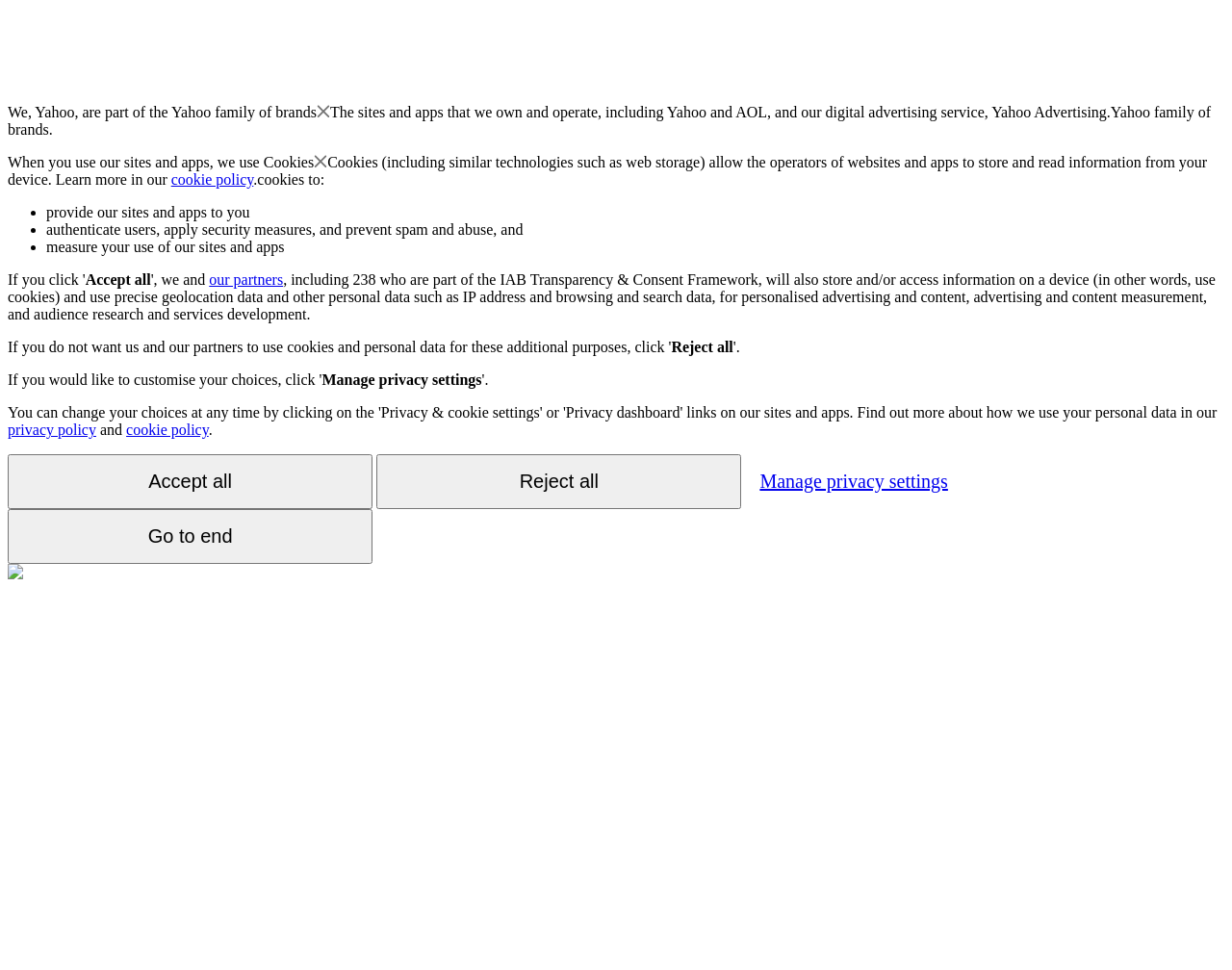Please find the bounding box coordinates in the format (top-left x, top-left y, bottom-right x, bottom-right y) for the given element description. Ensure the coordinates are floating point numbers between 0 and 1. Description: Go to end

[0.006, 0.525, 0.302, 0.581]